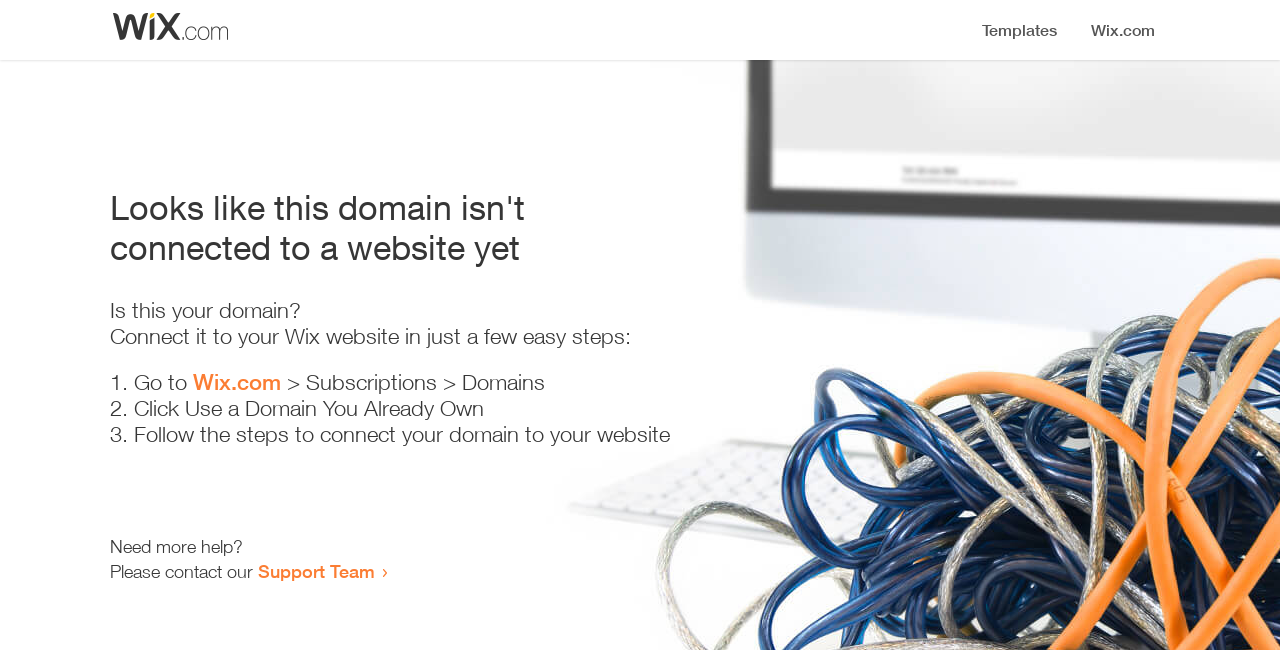Find the bounding box of the UI element described as follows: "Wix.com".

[0.151, 0.568, 0.22, 0.608]